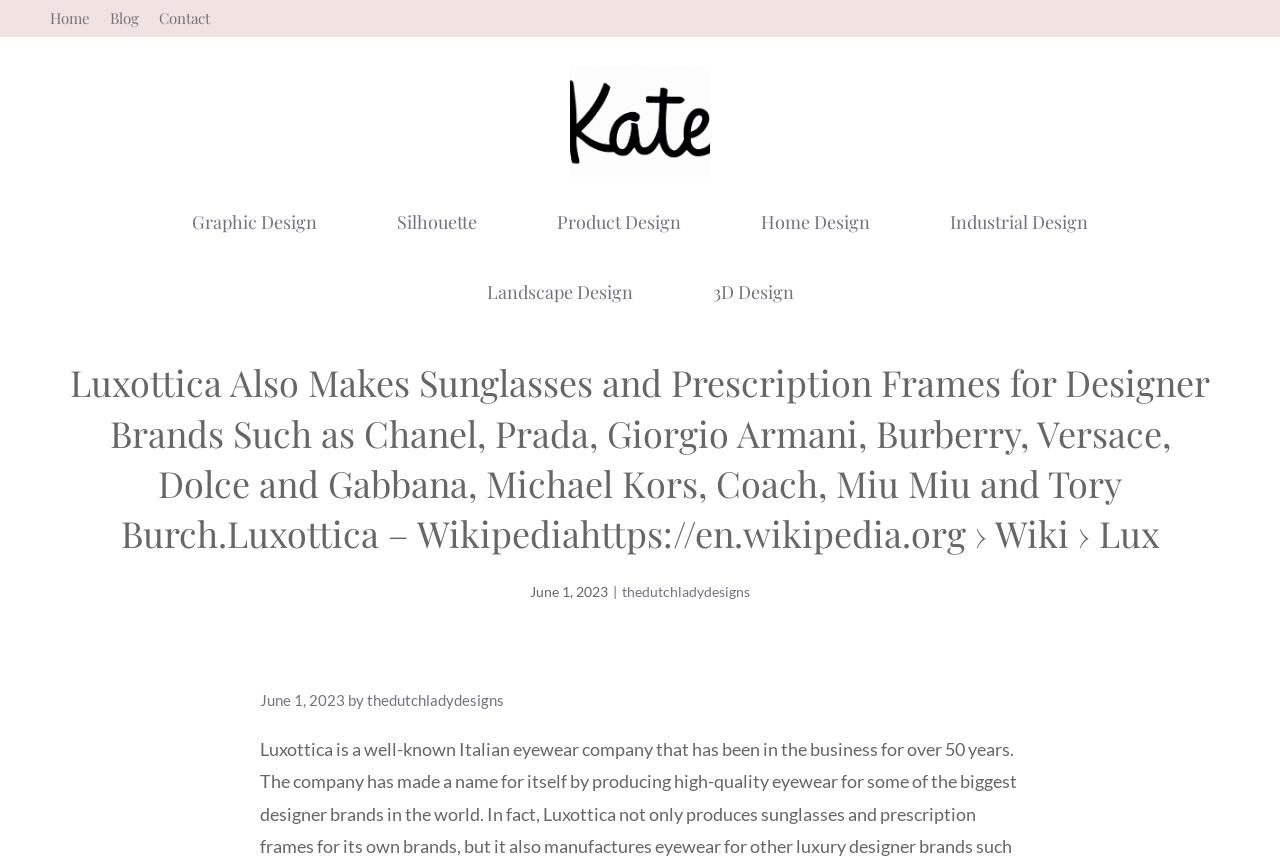Explain the webpage's design and content in an elaborate manner.

This webpage appears to be a blog or article page, with a focus on the topic of Luxottica, a company that produces sunglasses and prescription frames for various designer brands. 

At the top of the page, there is a banner that spans the entire width, containing a link to the site's homepage. Below the banner, there is a navigation menu with links to different design-related categories, such as Graphic Design, Silhouette, Product Design, and more. 

The main content of the page is a heading that summarizes the topic of Luxottica, mentioning the various designer brands it works with. This heading is positioned near the top of the page, taking up most of the width. 

Below the heading, there is a timestamp indicating the date "June 1, 2023", followed by a separator and a link to the author's profile, "thedutchladydesigns". 

Further down the page, there is a content section with a header that spans about half the width of the page. This section contains the same timestamp and author information as above, suggesting that it may be a blog post or article.